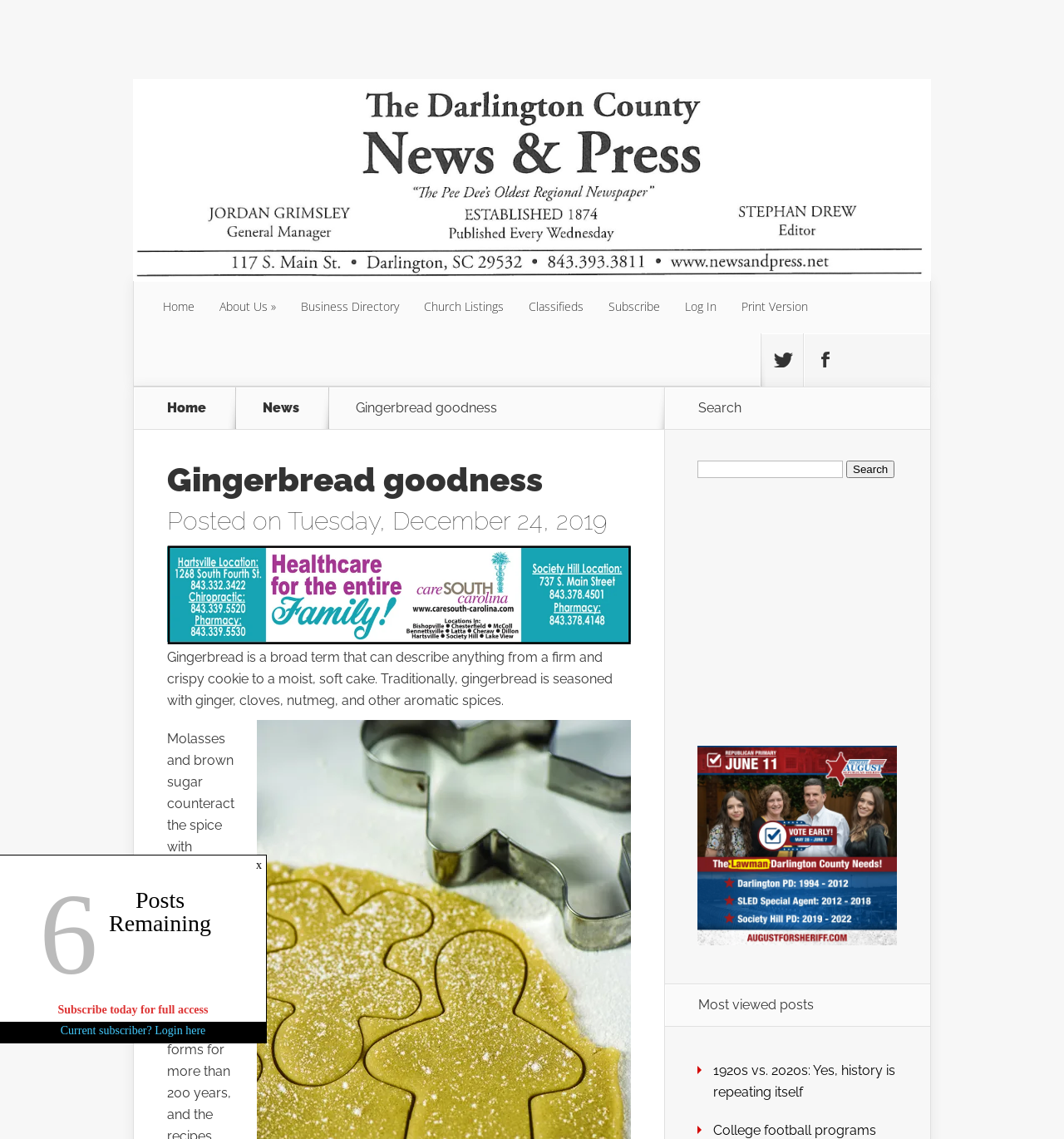Please locate the bounding box coordinates of the element's region that needs to be clicked to follow the instruction: "Click on the Home link". The bounding box coordinates should be provided as four float numbers between 0 and 1, i.e., [left, top, right, bottom].

[0.141, 0.247, 0.195, 0.293]